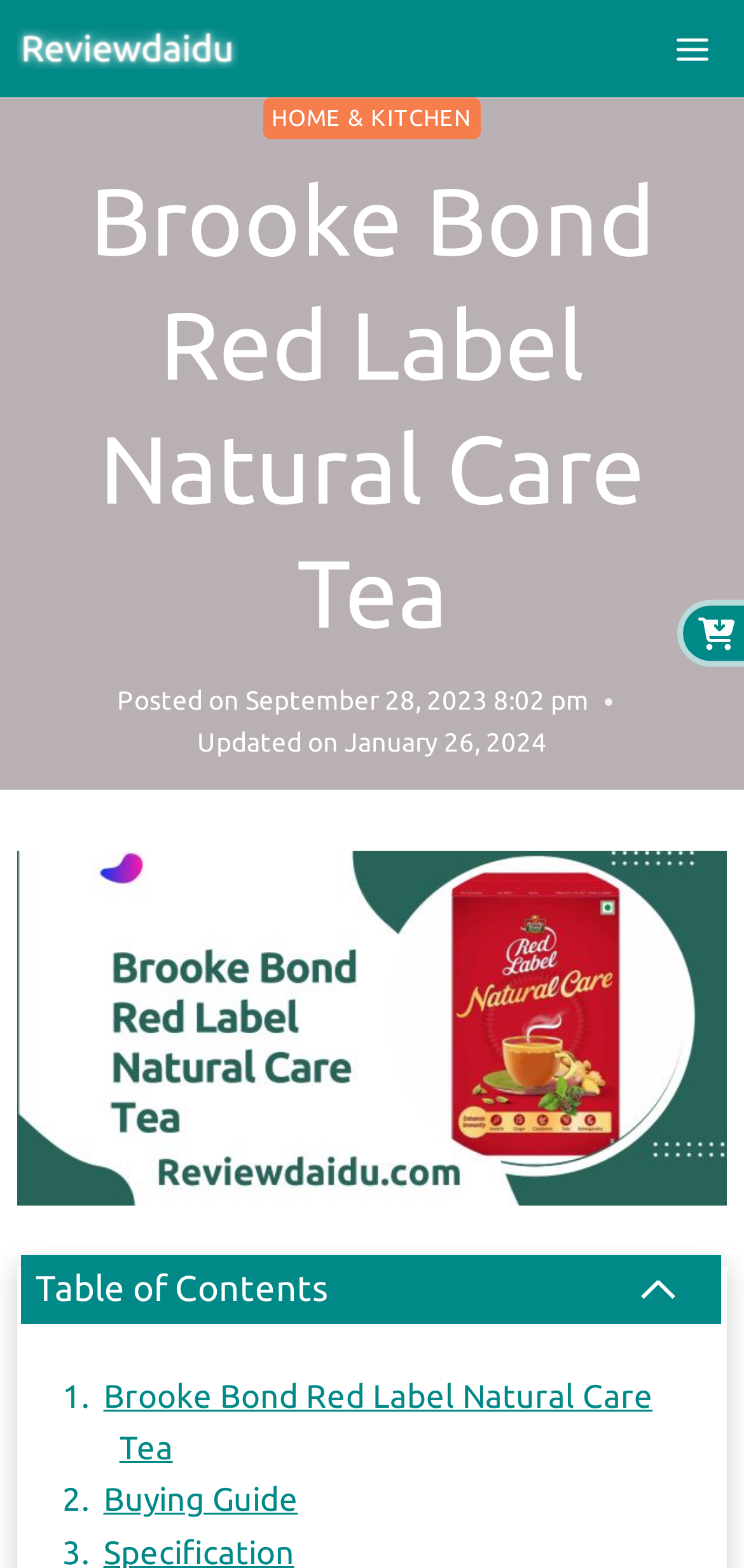Please predict the bounding box coordinates of the element's region where a click is necessary to complete the following instruction: "Go to HOME & KITCHEN". The coordinates should be represented by four float numbers between 0 and 1, i.e., [left, top, right, bottom].

[0.355, 0.062, 0.645, 0.089]